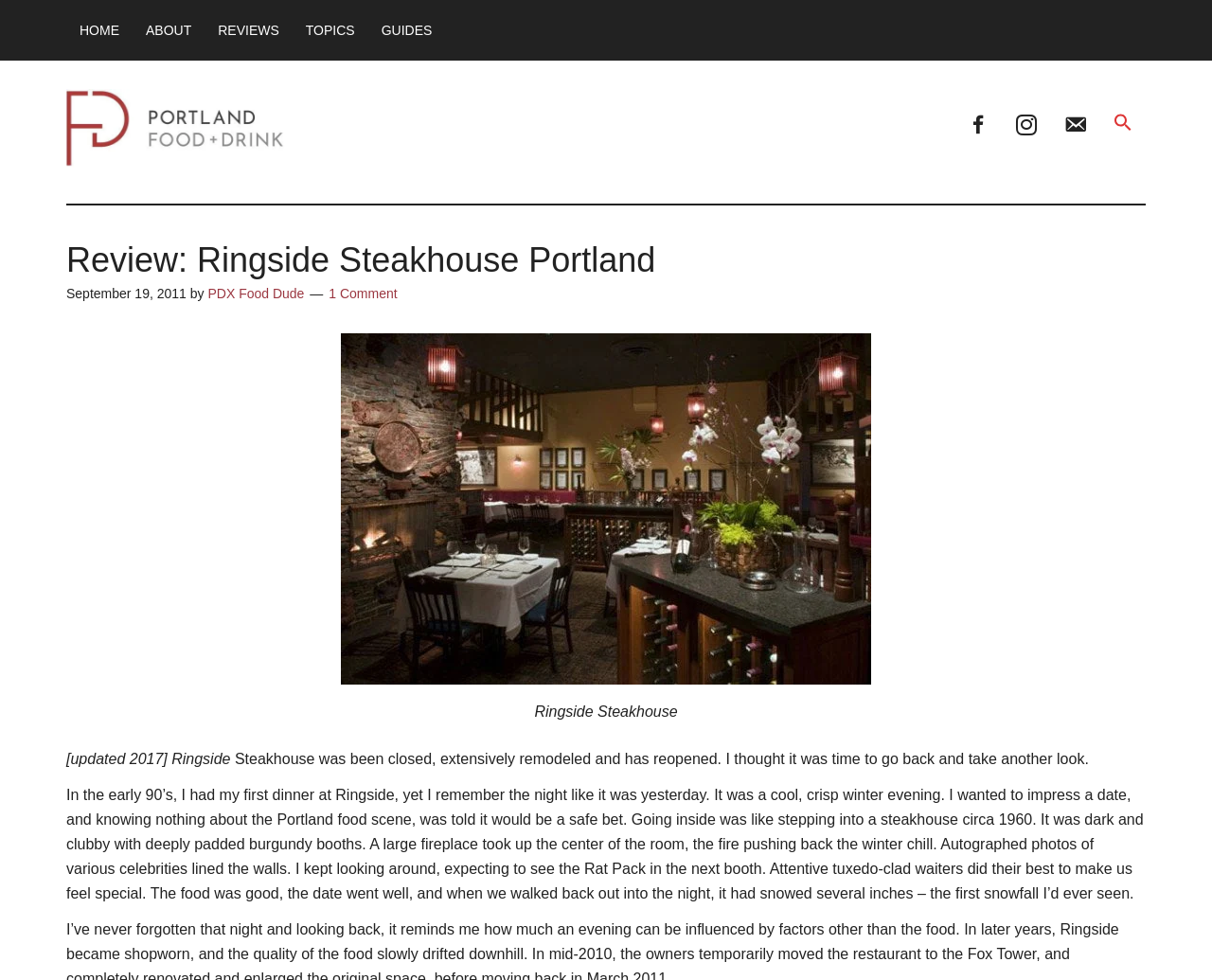Observe the image and answer the following question in detail: What is the status of Ringside Steakhouse?

I found the status of Ringside Steakhouse by reading the text '[updated 2017] Ringside Steakhouse was been closed, extensively remodeled and has reopened.' which indicates that the restaurant was closed and then reopened.